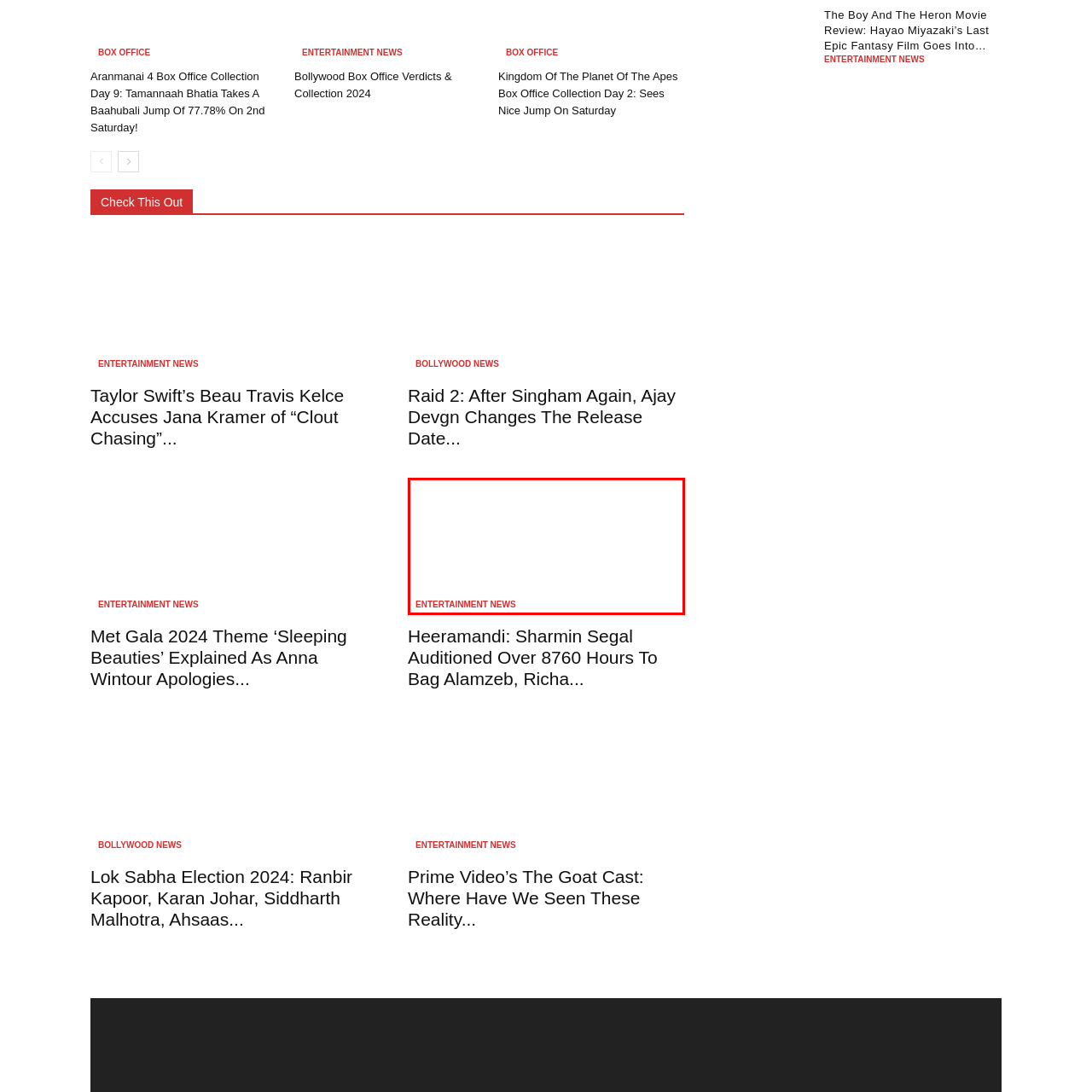How many retakes did Richa Chadha do for her first shot? Check the image surrounded by the red bounding box and reply with a single word or a short phrase.

99